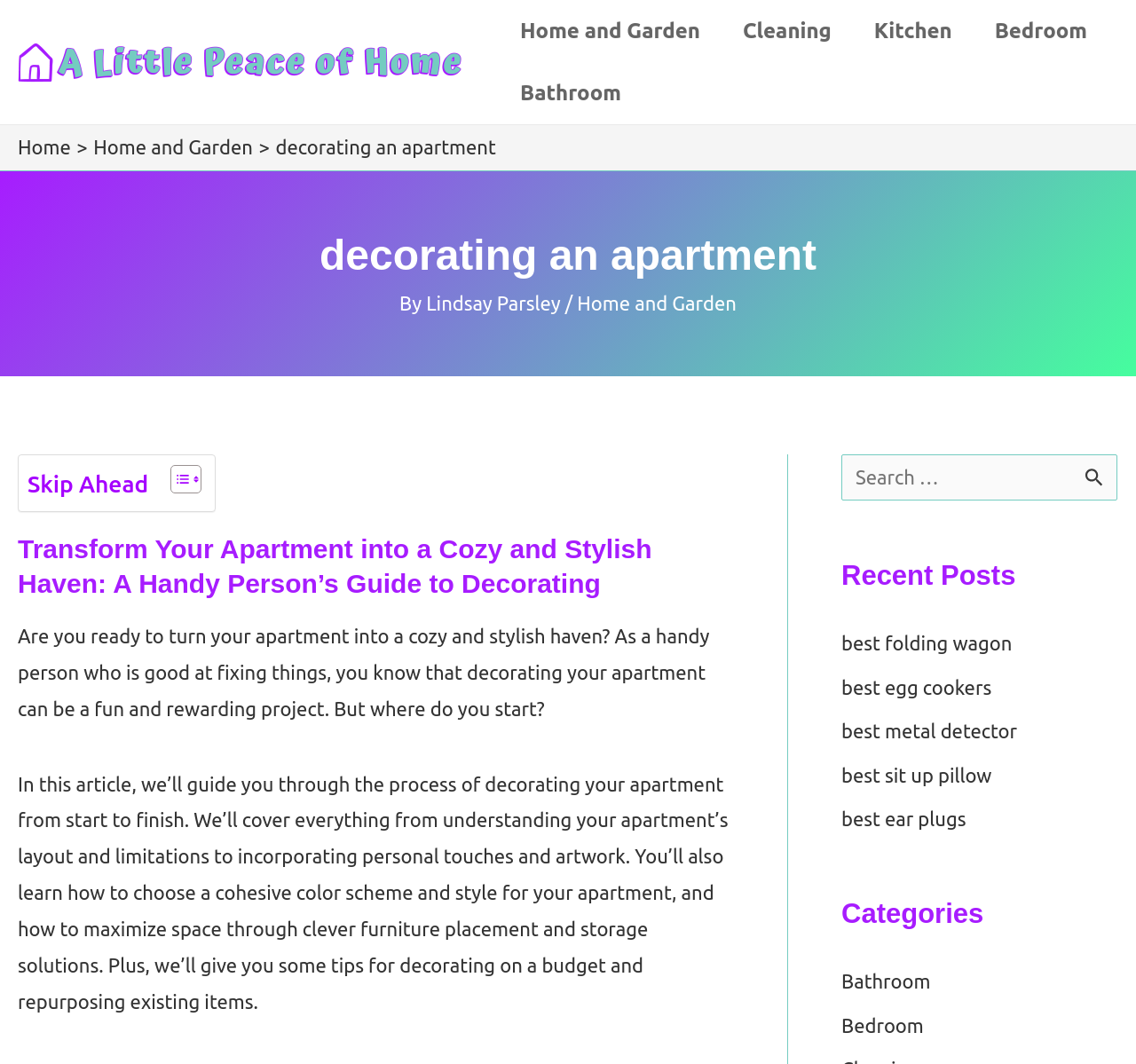Please examine the image and answer the question with a detailed explanation:
What are the categories listed on the webpage?

The categories listed on the webpage are Bathroom, Bedroom, and others, as indicated by the links under the heading 'Categories'.